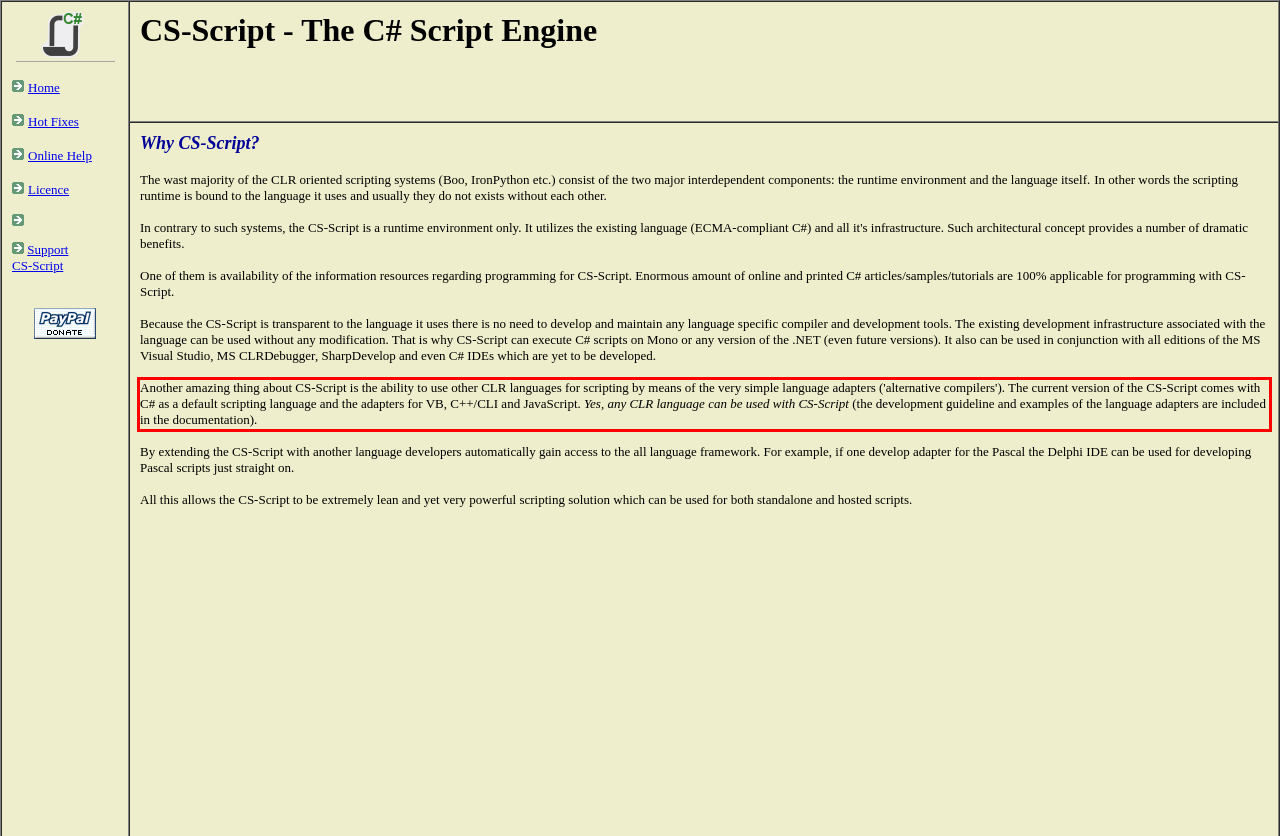You are given a webpage screenshot with a red bounding box around a UI element. Extract and generate the text inside this red bounding box.

Another amazing thing about CS-Script is the ability to use other CLR languages for scripting by means of the very simple language adapters ('alternative compilers'). The current version of the CS-Script comes with C# as a default scripting language and the adapters for VB, C++/CLI and JavaScript. Yes, any CLR language can be used with CS-Script (the development guideline and examples of the language adapters are included in the documentation).